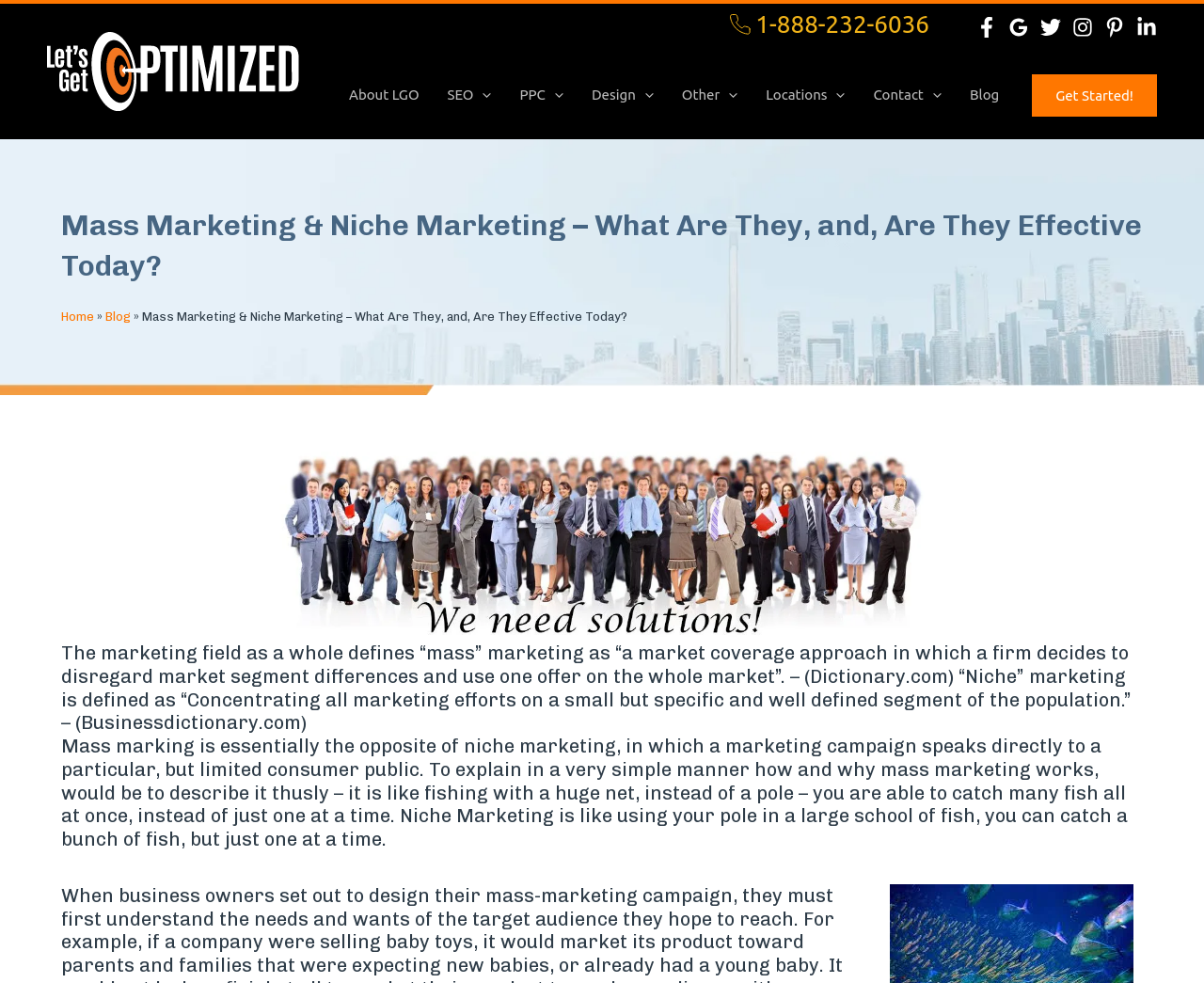What is the opposite of niche marketing?
Refer to the image and answer the question using a single word or phrase.

Mass marketing